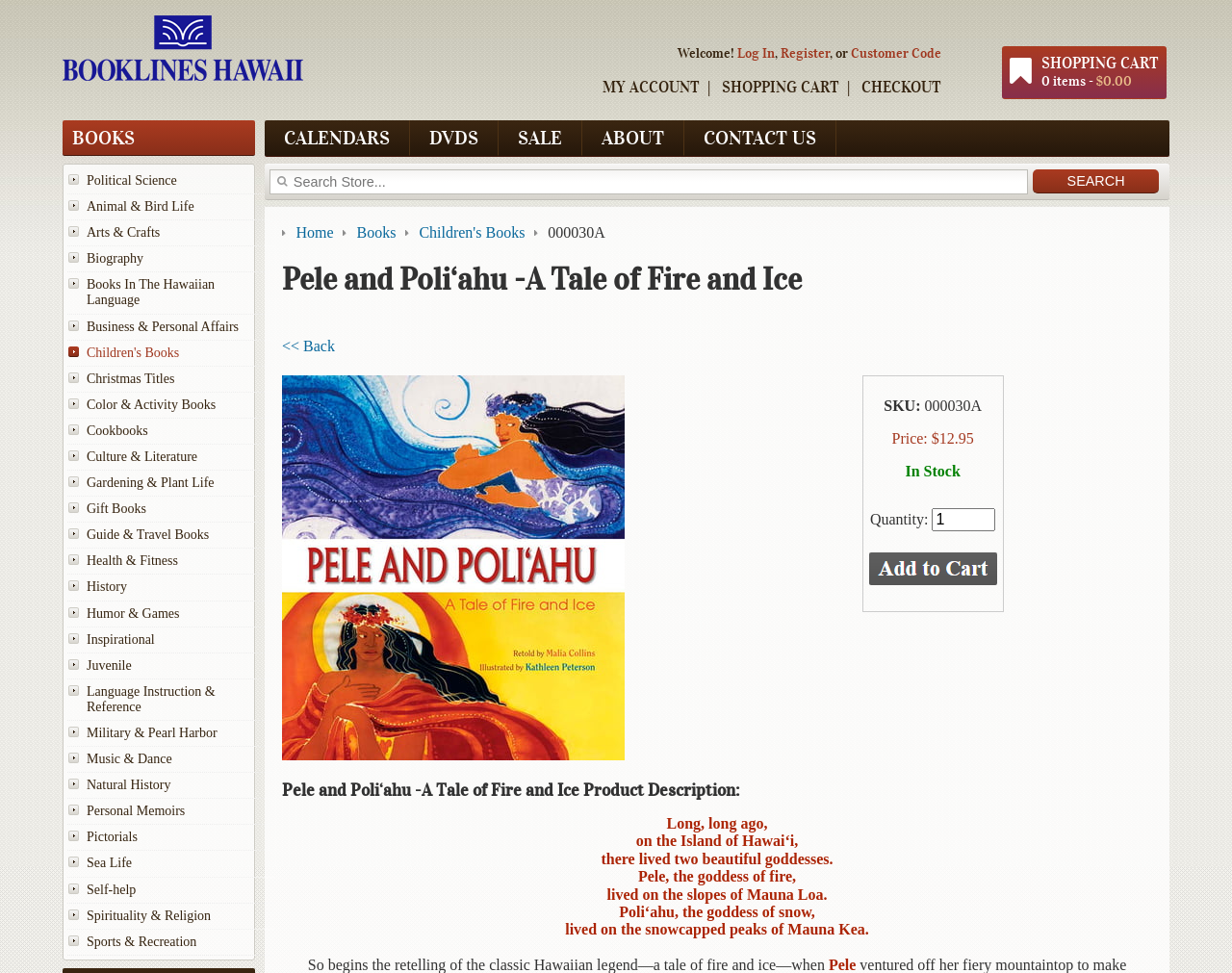Please specify the coordinates of the bounding box for the element that should be clicked to carry out this instruction: "Search for books". The coordinates must be four float numbers between 0 and 1, formatted as [left, top, right, bottom].

[0.219, 0.174, 0.835, 0.2]